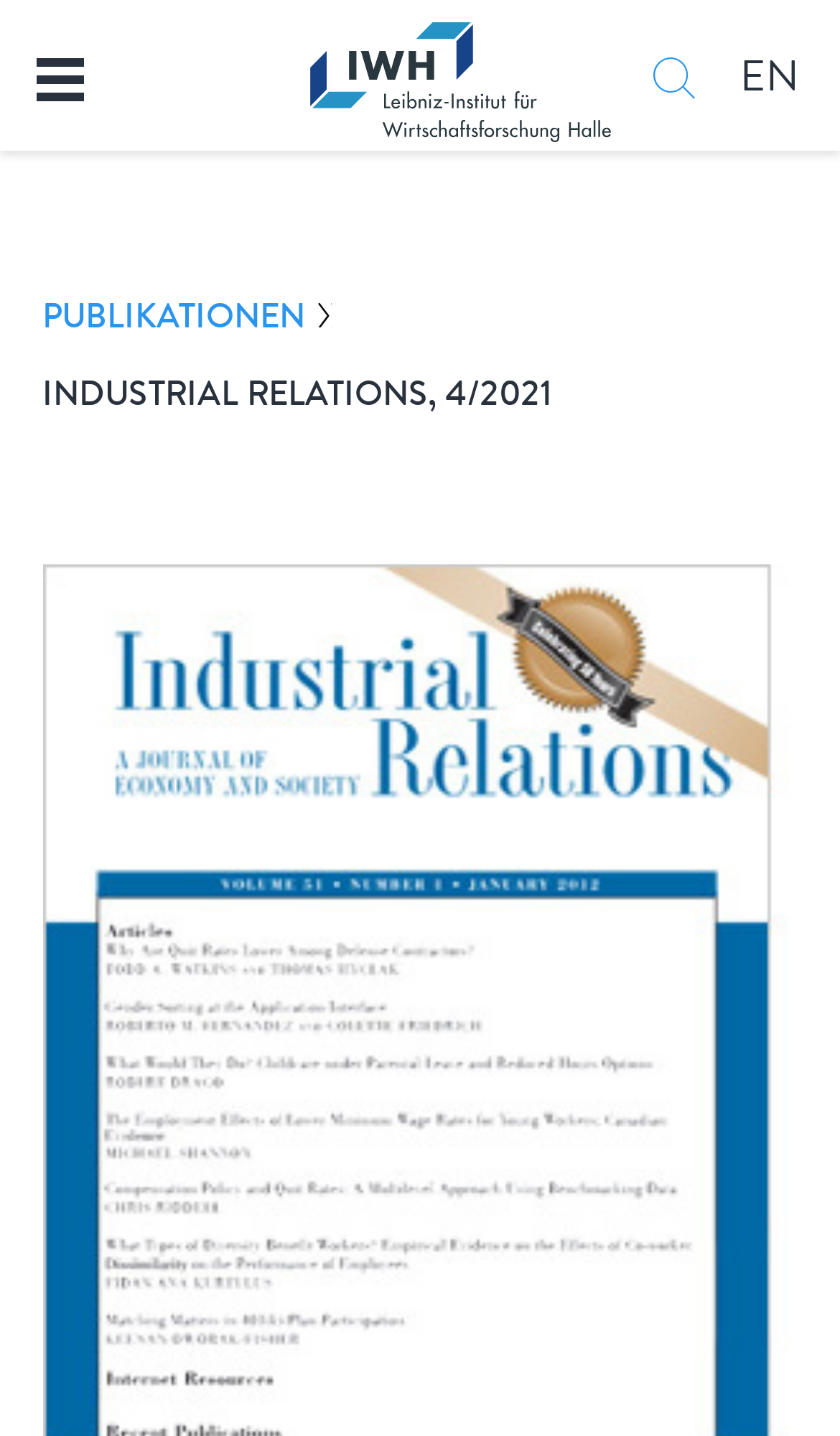What language is currently selected?
Provide an in-depth and detailed explanation in response to the question.

The link element with the text 'EN' is located near the top right of the page, indicating that English is the currently selected language.